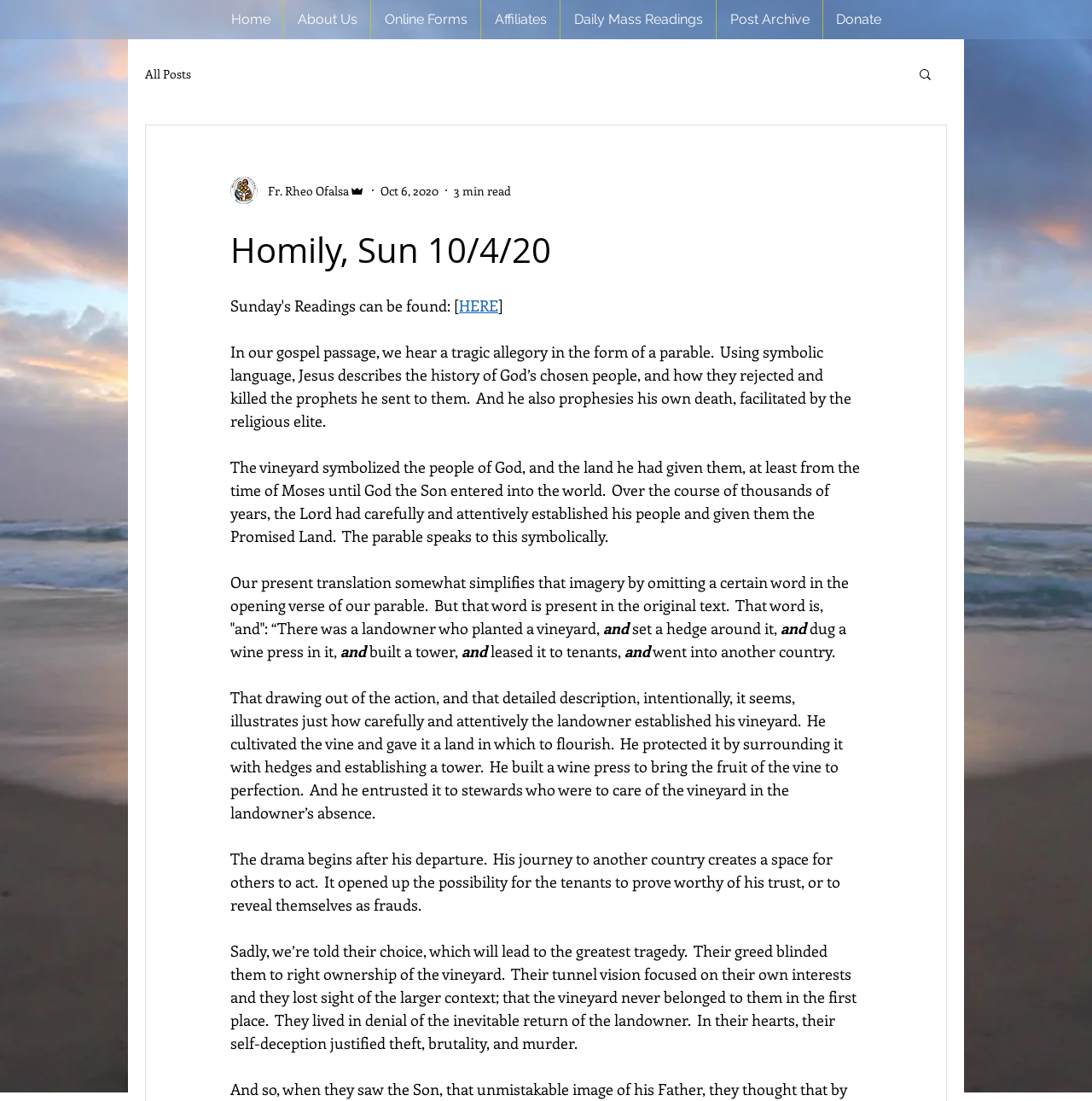Please answer the following question using a single word or phrase: 
What is the symbol of the people of God in the parable?

Vineyard